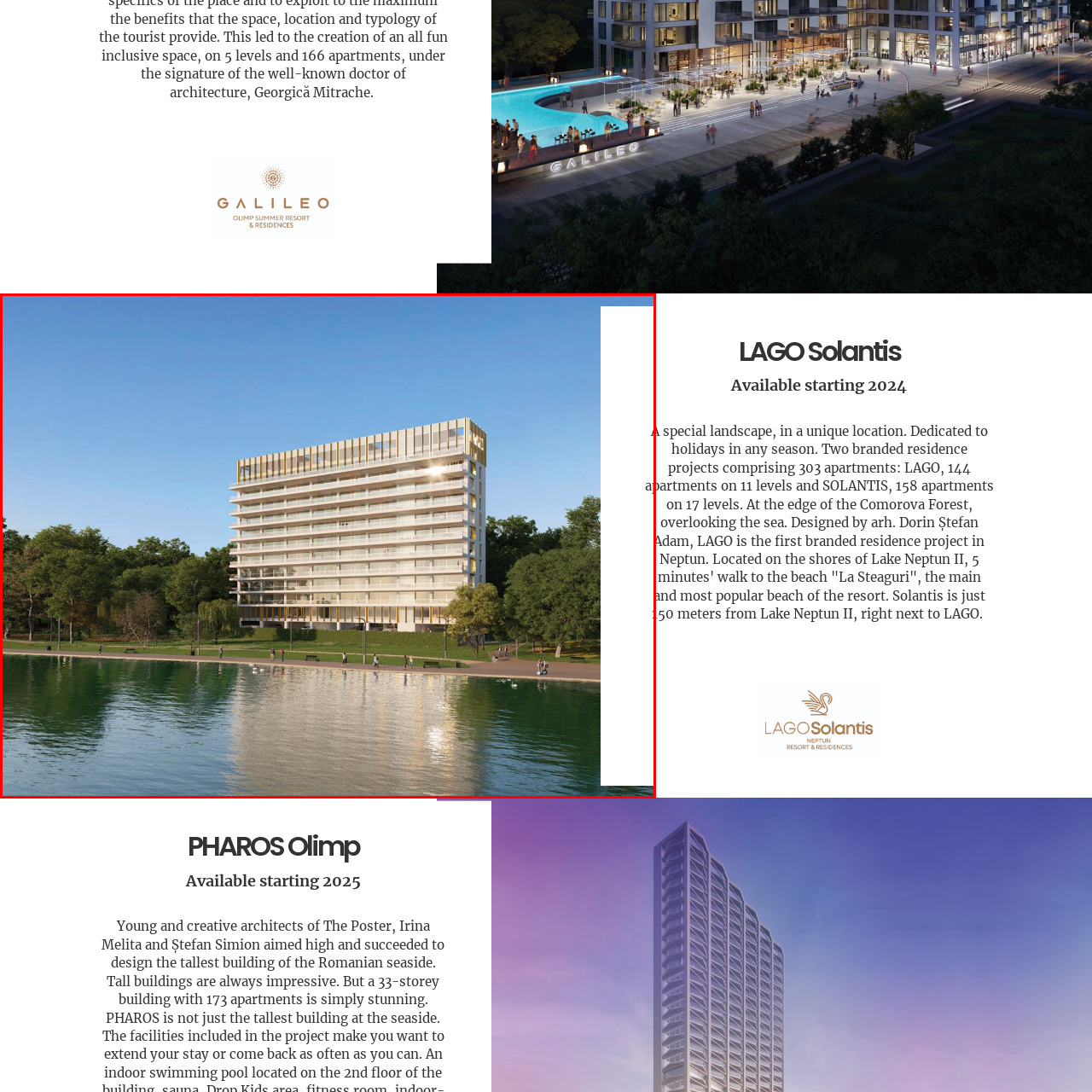Please review the image enclosed by the red bounding box and give a detailed answer to the following question, utilizing the information from the visual: How many apartments will the building have?

According to the caption, the building is poised to redefine holiday accommodations with 303 apartments, indicating the total number of apartments it will have.